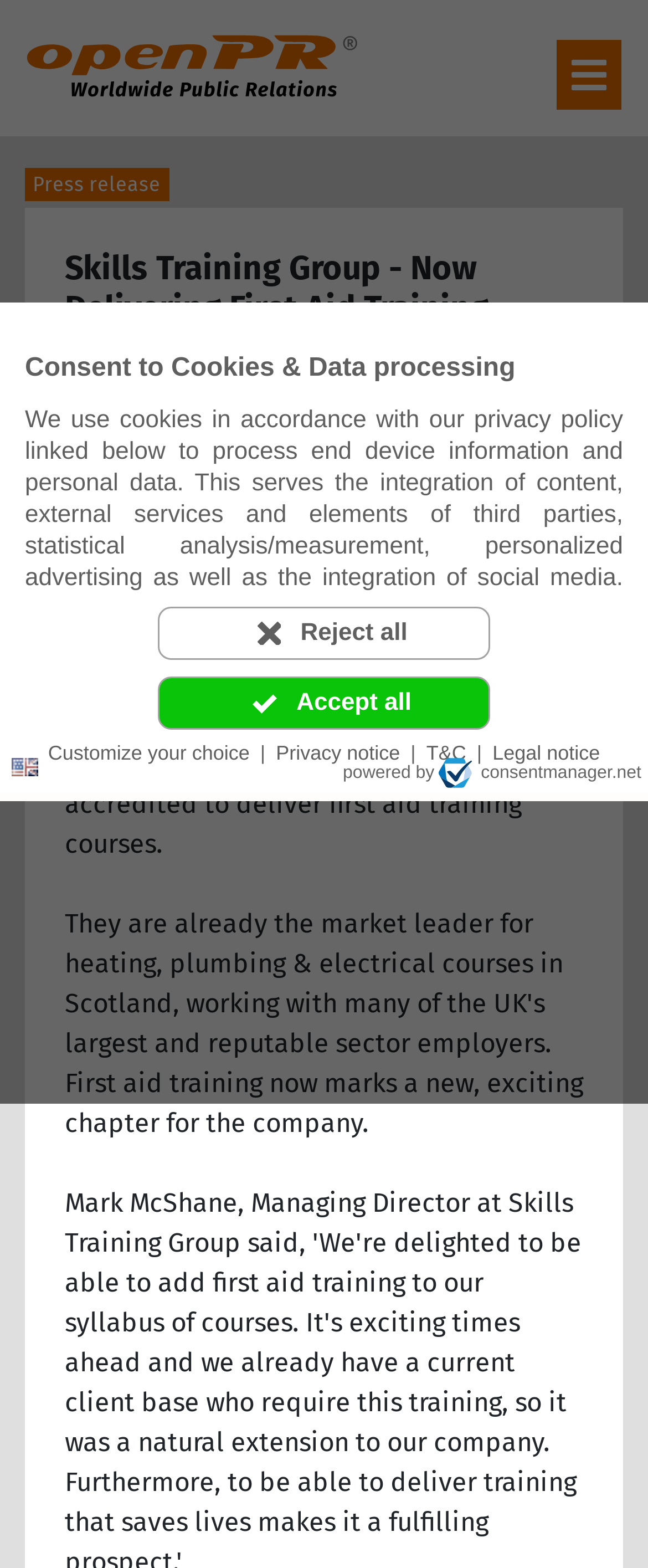Offer a meticulous caption that includes all visible features of the webpage.

The webpage is about a press release from Skills Training Group, announcing that they are now delivering first aid training courses. At the top of the page, there is a dialog box for consenting to cookies and data processing, which takes up about half of the screen. This dialog box contains a heading, a block of text explaining the use of cookies, and three buttons: "Reject all", "Accept all", and "Customize your choice". Below the dialog box, there is a link to the privacy notice, terms and conditions, and legal notice.

On the top-right corner of the page, there is a button to change the language to English. Below this button, there is a link to the openPR logo, which is an image. 

The main content of the page starts with a heading that reads "Skills Training Group - Now Delivering First Aid Training". Below this heading, there is a subheading that indicates the date and time of the press release, as well as a category label "Science & Education". 

The main text of the press release is divided into two paragraphs. The first paragraph is a heading that reads "Press release from: Skills Training Group", and it contains a link to the Skills Training Group website. The second paragraph is a block of text that describes the Skills Training Group and their new first aid training courses. There is also an image of the Skills Training Group logo on the left side of the page, below the main heading.